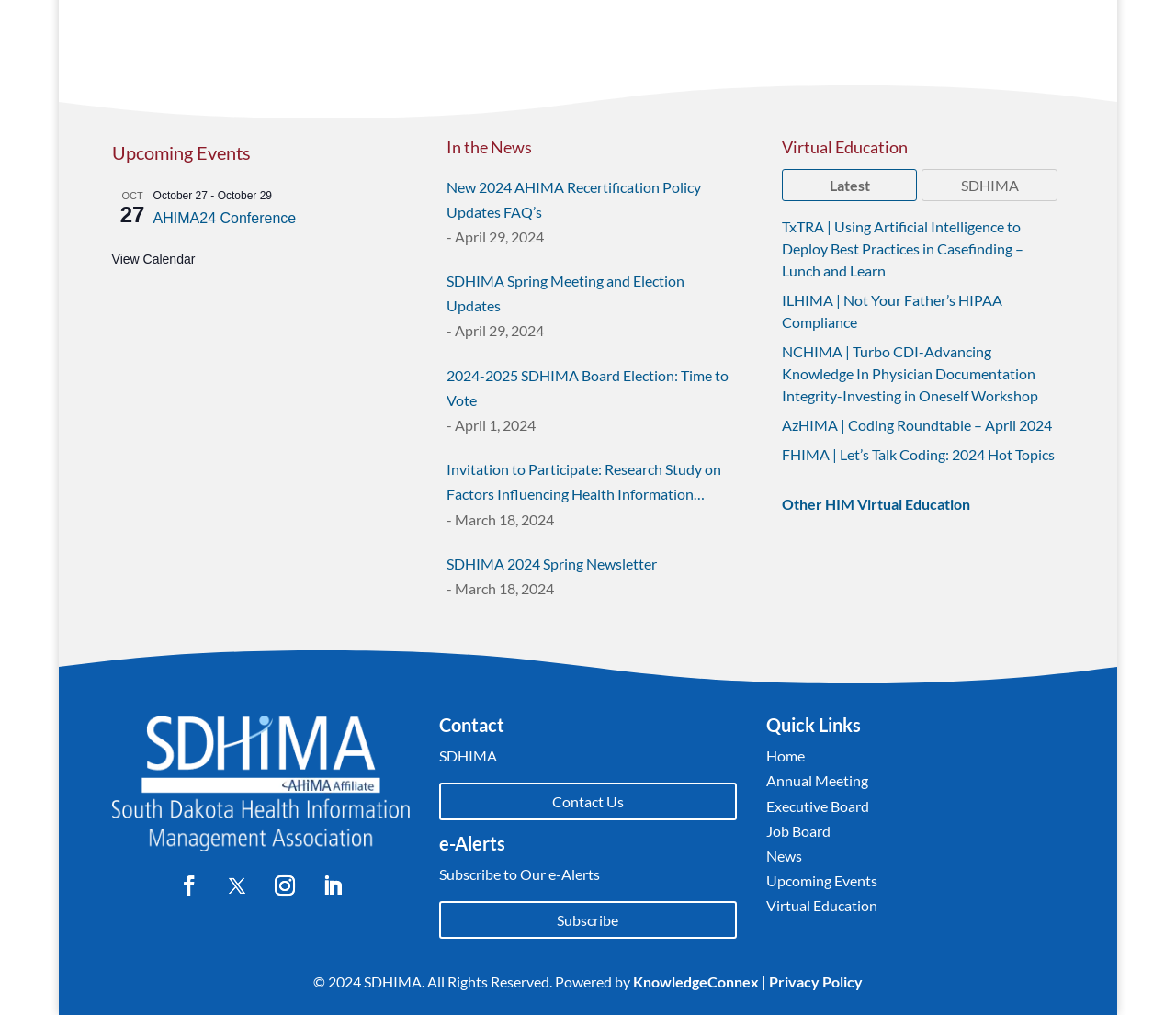Based on the element description Executive Board, identify the bounding box of the UI element in the given webpage screenshot. The coordinates should be in the format (top-left x, top-left y, bottom-right x, bottom-right y) and must be between 0 and 1.

[0.651, 0.785, 0.739, 0.802]